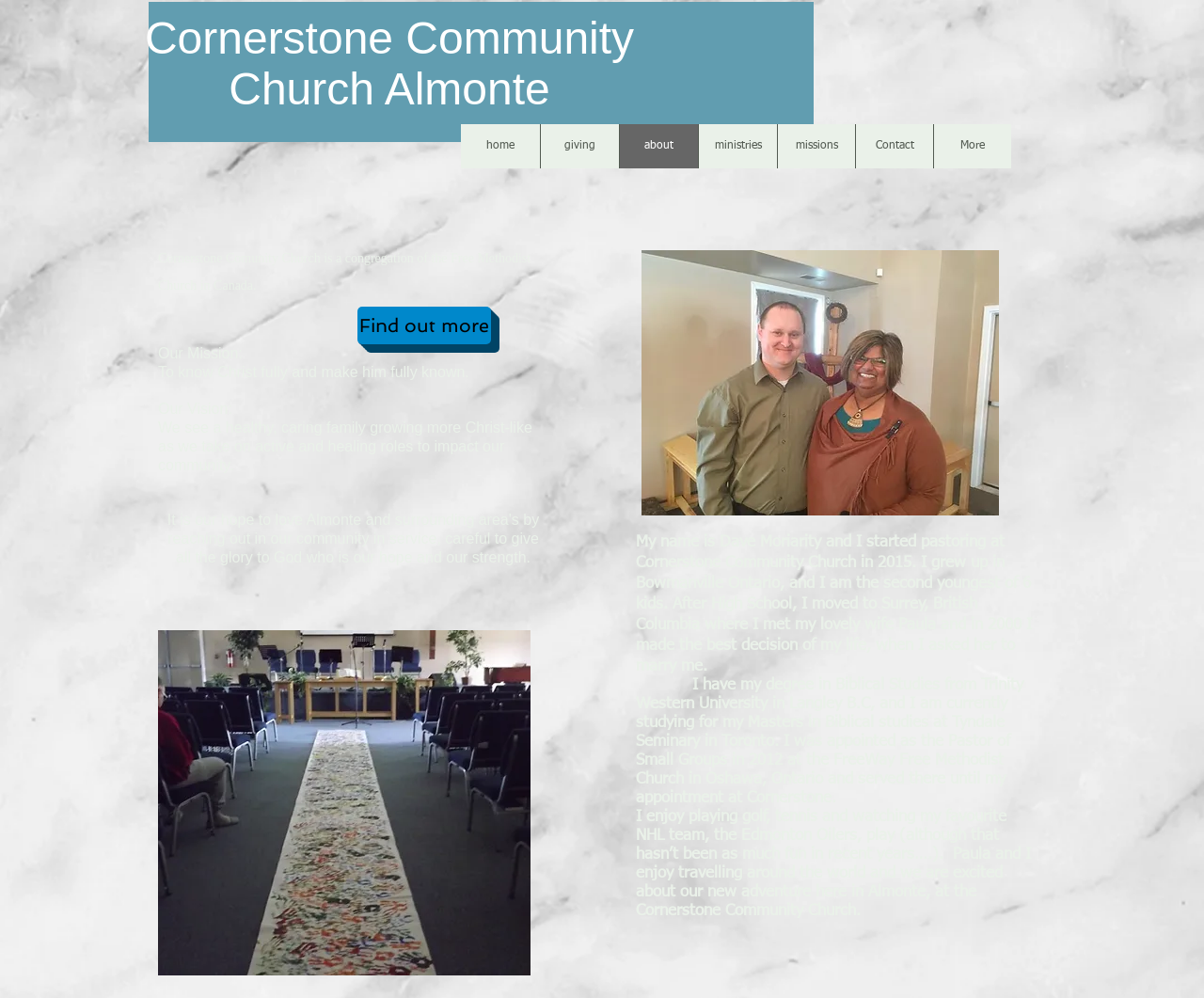Determine the bounding box coordinates of the element that should be clicked to execute the following command: "Read the text about having a container on hand".

None